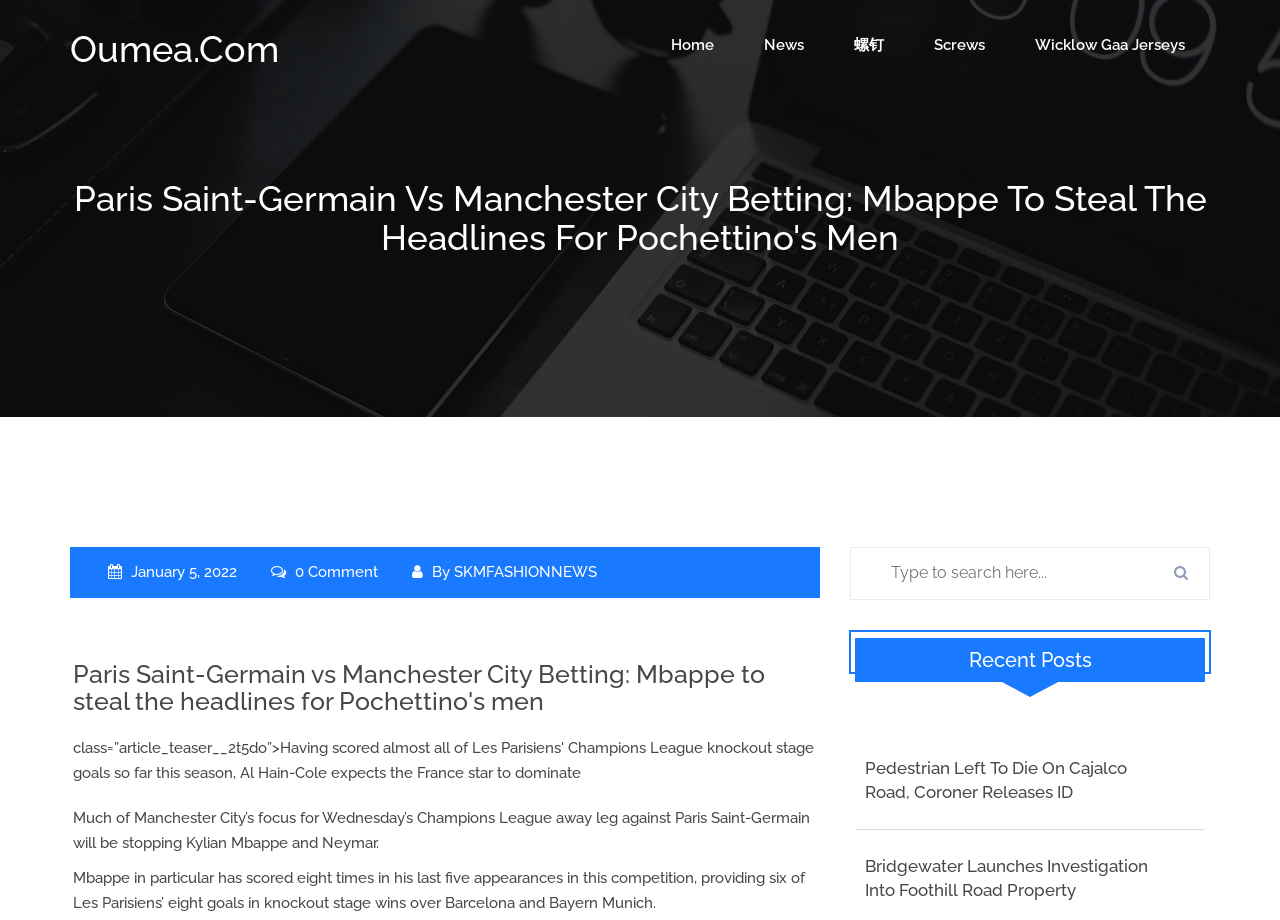Refer to the element description screws and identify the corresponding bounding box in the screenshot. Format the coordinates as (top-left x, top-left y, bottom-right x, bottom-right y) with values in the range of 0 to 1.

[0.71, 0.0, 0.789, 0.098]